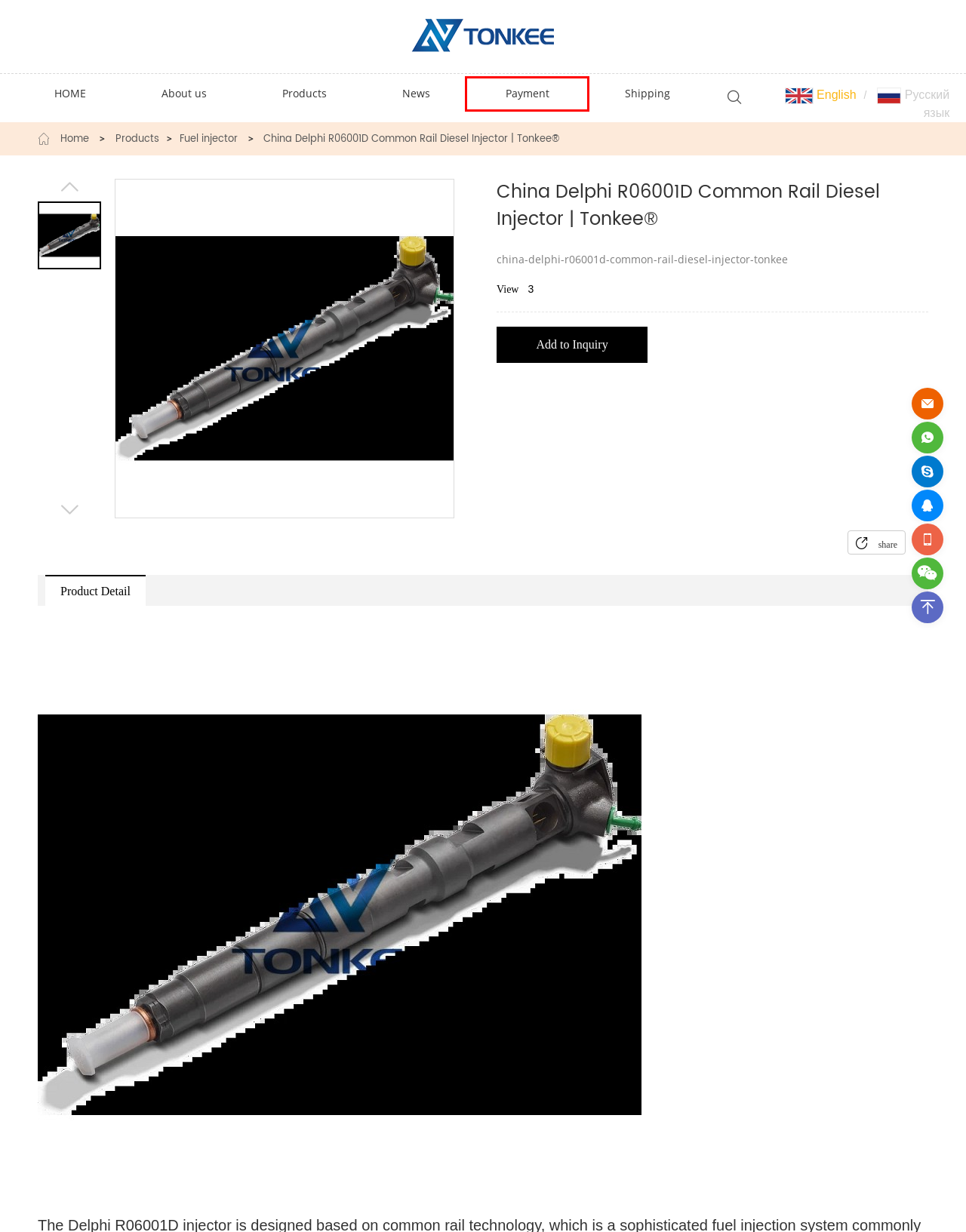You have a screenshot of a webpage with a red bounding box around an element. Identify the webpage description that best fits the new page that appears after clicking the selected element in the red bounding box. Here are the candidates:
A. Shop Bosch 0 445 120 112 Common Rail Injector | Tonkee®_Fuel injector_Products_TONKEE
B. Payment_TONKEE
C. Products_TONKEE
D. Contact Us_TONKEE
E. Fuel injector_Products_TONKEE
F. About us_TONKEE
G. News_TONKEE
H. Shipping_TONKEE

B